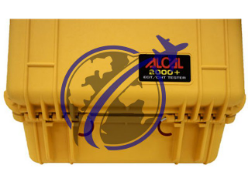Create a detailed narrative of what is happening in the image.

The image showcases a rugged yellow case prominently featuring the "Alcal 2000+" branding, which signifies its purpose as an advanced EGT/CHT/TIT tester. The design includes a globe graphic intertwined with flight motifs, emphasizing its use in aviation and precision testing. The Alcal 2000+ model is designed to provide accurate calibrations and troubleshooting for EGT, CHT, and TIT systems, making it an essential tool trusted by aviation technicians since 1970. This durable case not only protects the instrument but also indicates the high-quality standards associated with LAS Aerospace Ltd products.